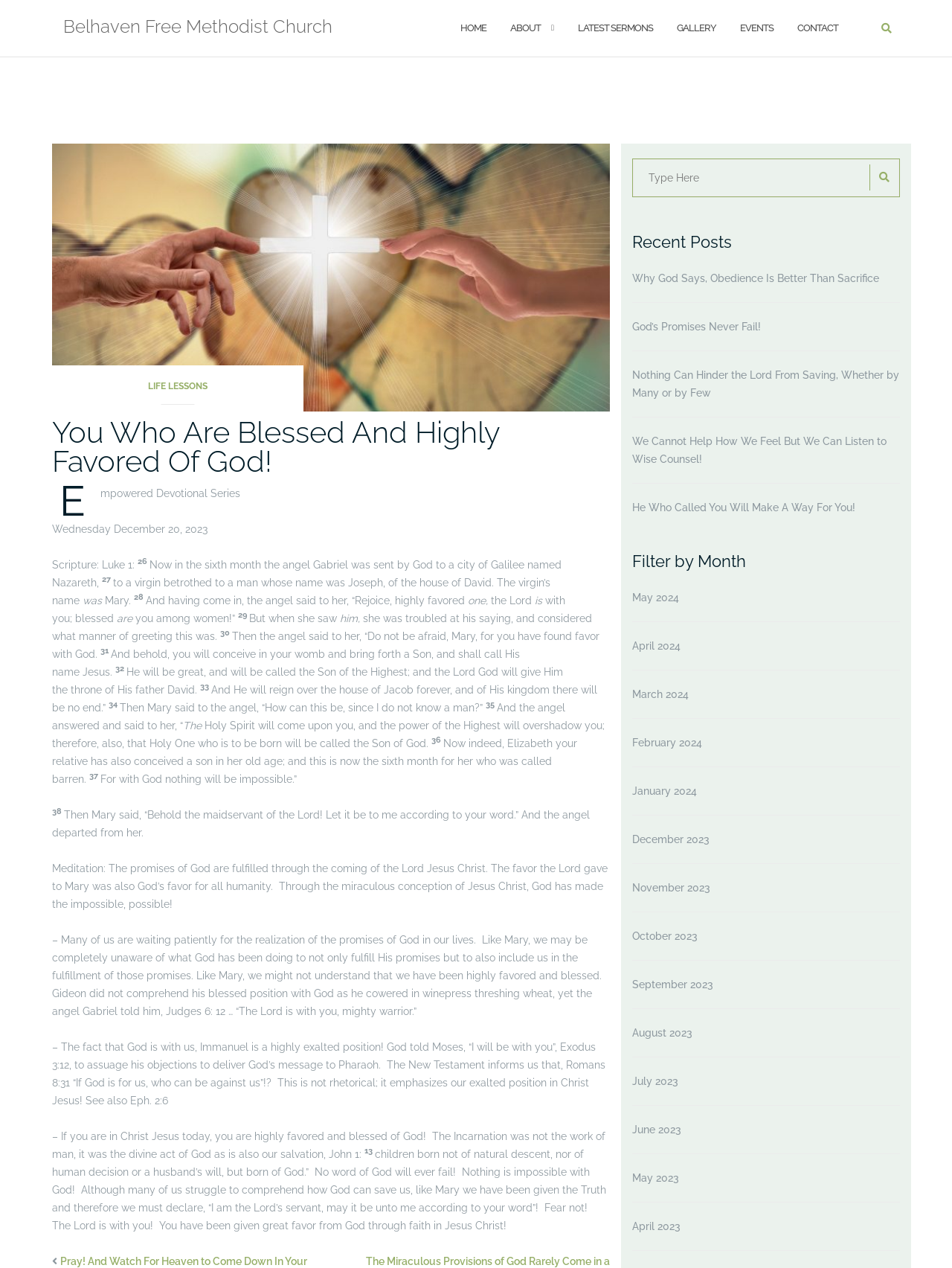What is the scripture for the devotional series?
Please provide a single word or phrase as your answer based on the screenshot.

Luke 1:26